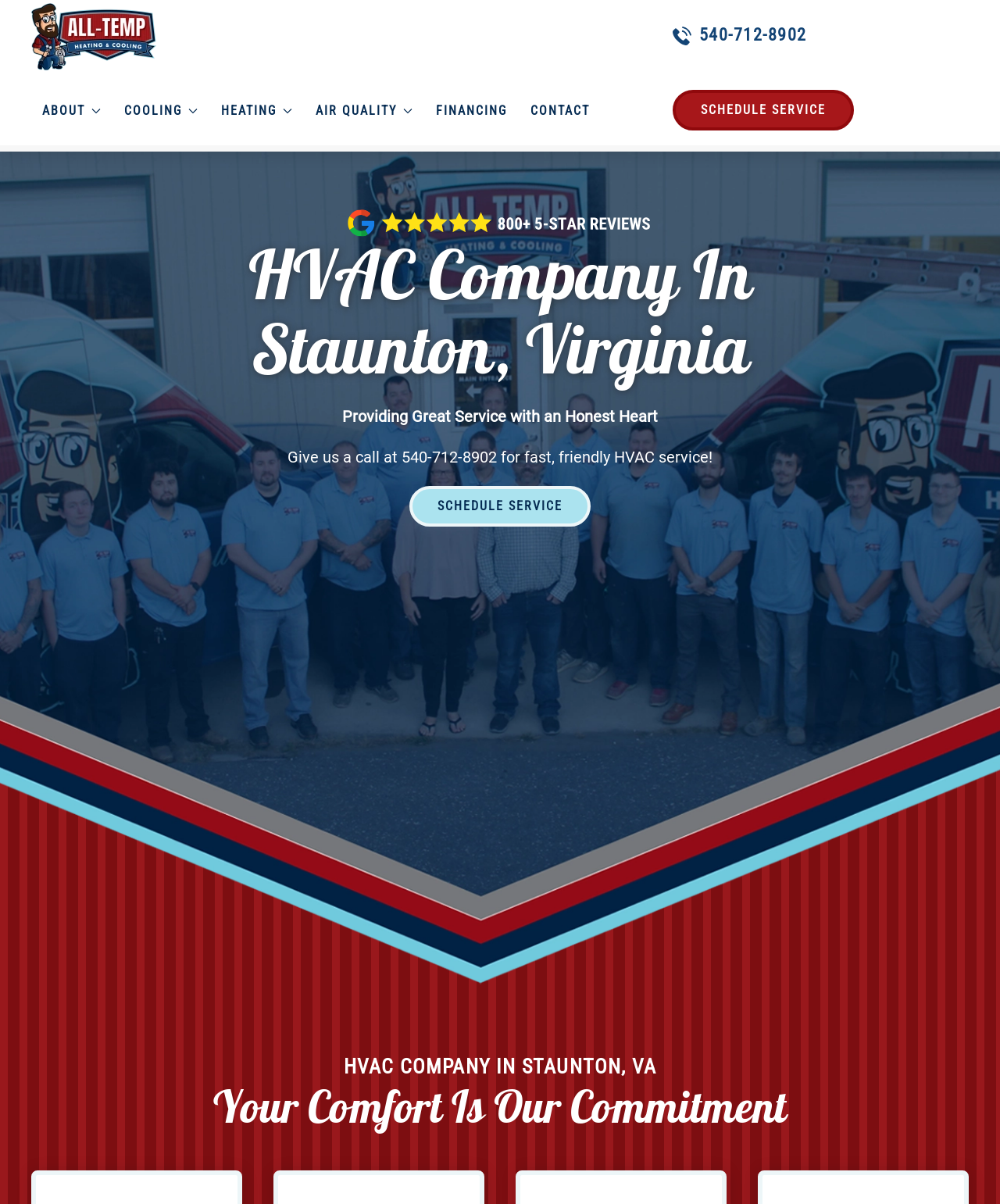Using the provided element description, identify the bounding box coordinates as (top-left x, top-left y, bottom-right x, bottom-right y). Ensure all values are between 0 and 1. Description: Skip to main content

[0.027, 0.025, 0.155, 0.038]